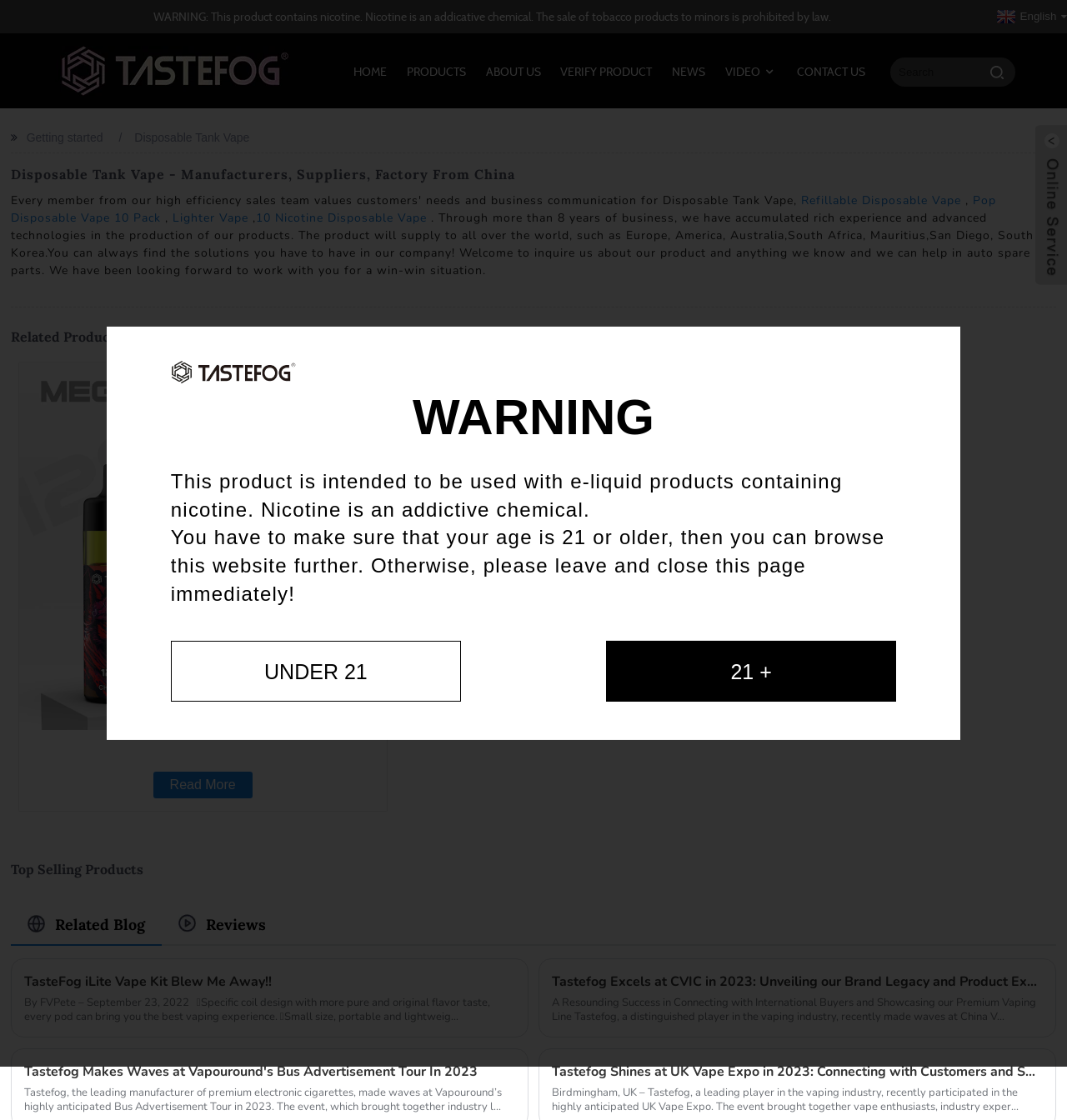Answer the question using only one word or a concise phrase: How many navigation links are there?

9